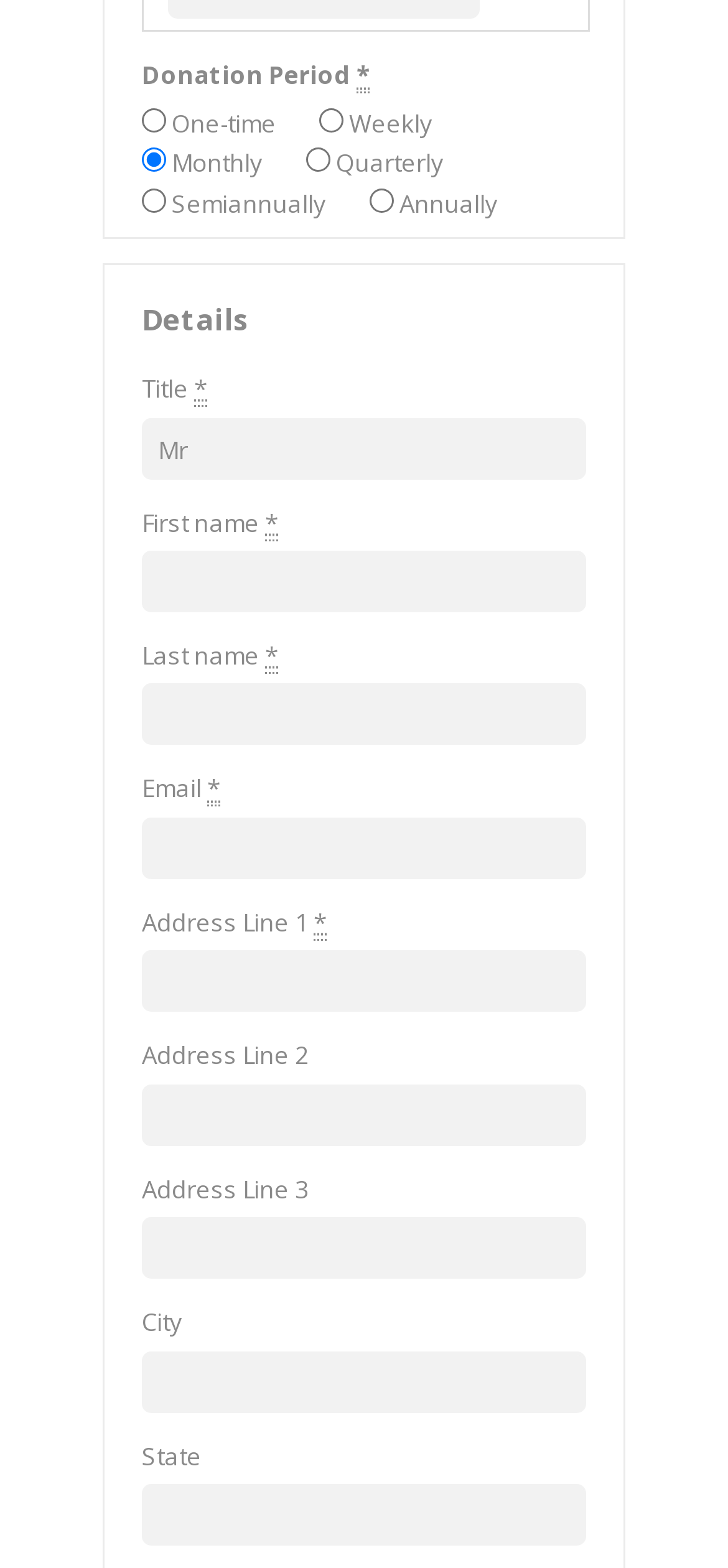Is the 'State' field required?
Look at the image and answer the question using a single word or phrase.

No